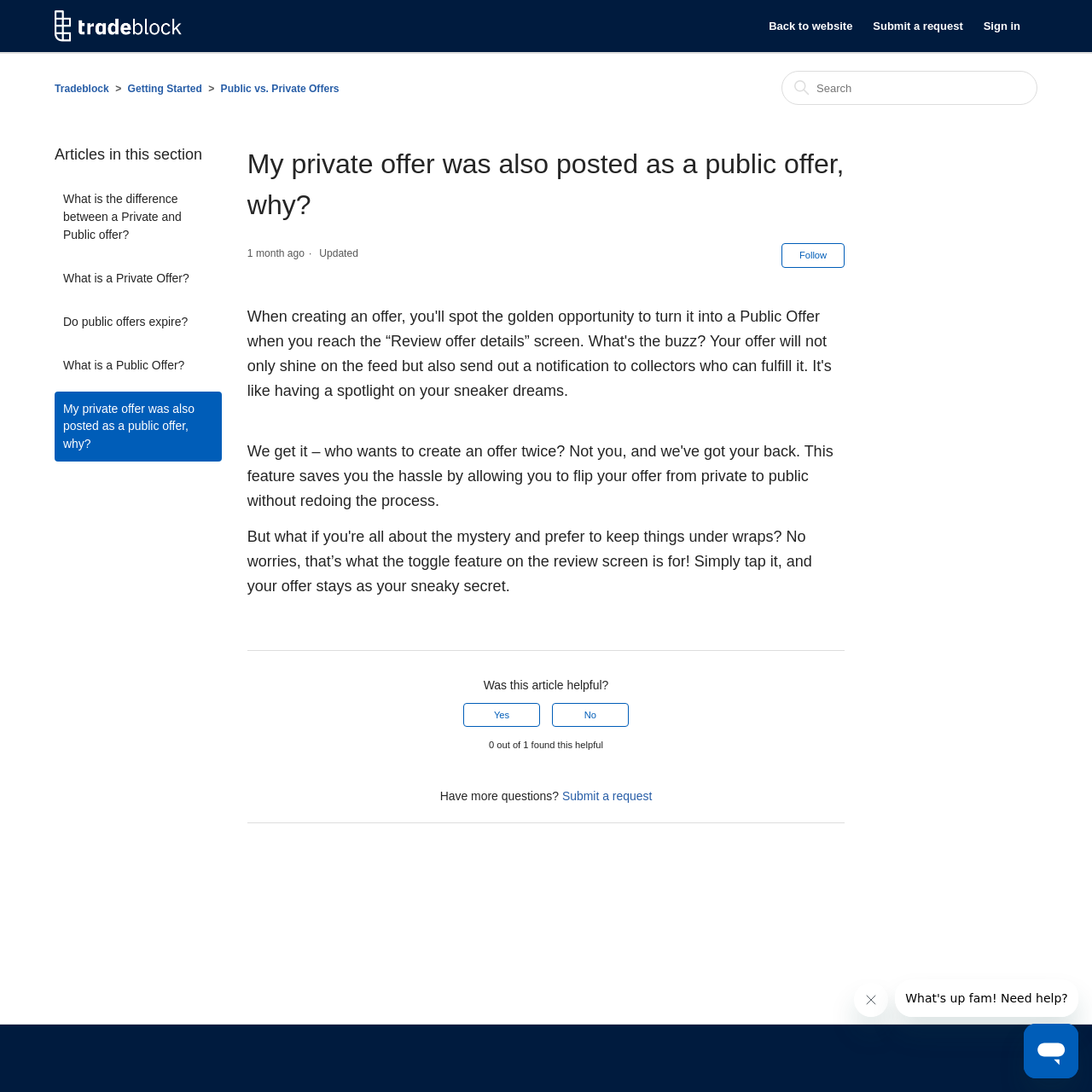Determine the bounding box coordinates of the region to click in order to accomplish the following instruction: "Search for something". Provide the coordinates as four float numbers between 0 and 1, specifically [left, top, right, bottom].

[0.716, 0.065, 0.95, 0.096]